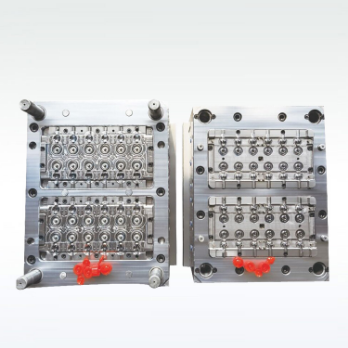Explain what is happening in the image with elaborate details.

The image depicts a sophisticated and precisely engineered flip top cap mould, designed for manufacturing plastic bottle caps. This particular mould features a dual-cavity layout, showcasing multiple intricate cavities that facilitate the production of multiple caps simultaneously, enhancing efficiency in manufacturing processes. The prominent use of durable materials is apparent in the mould’s metal construction, reflecting high-quality craftsmanship essential for producing reliable and effective closures. Notable are the red components positioned at the bottom, likely serving as alignment or guiding features within the moulding process. This image serves as a representation of advanced manufacturing techniques often utilized in the production of plastic packaging solutions.